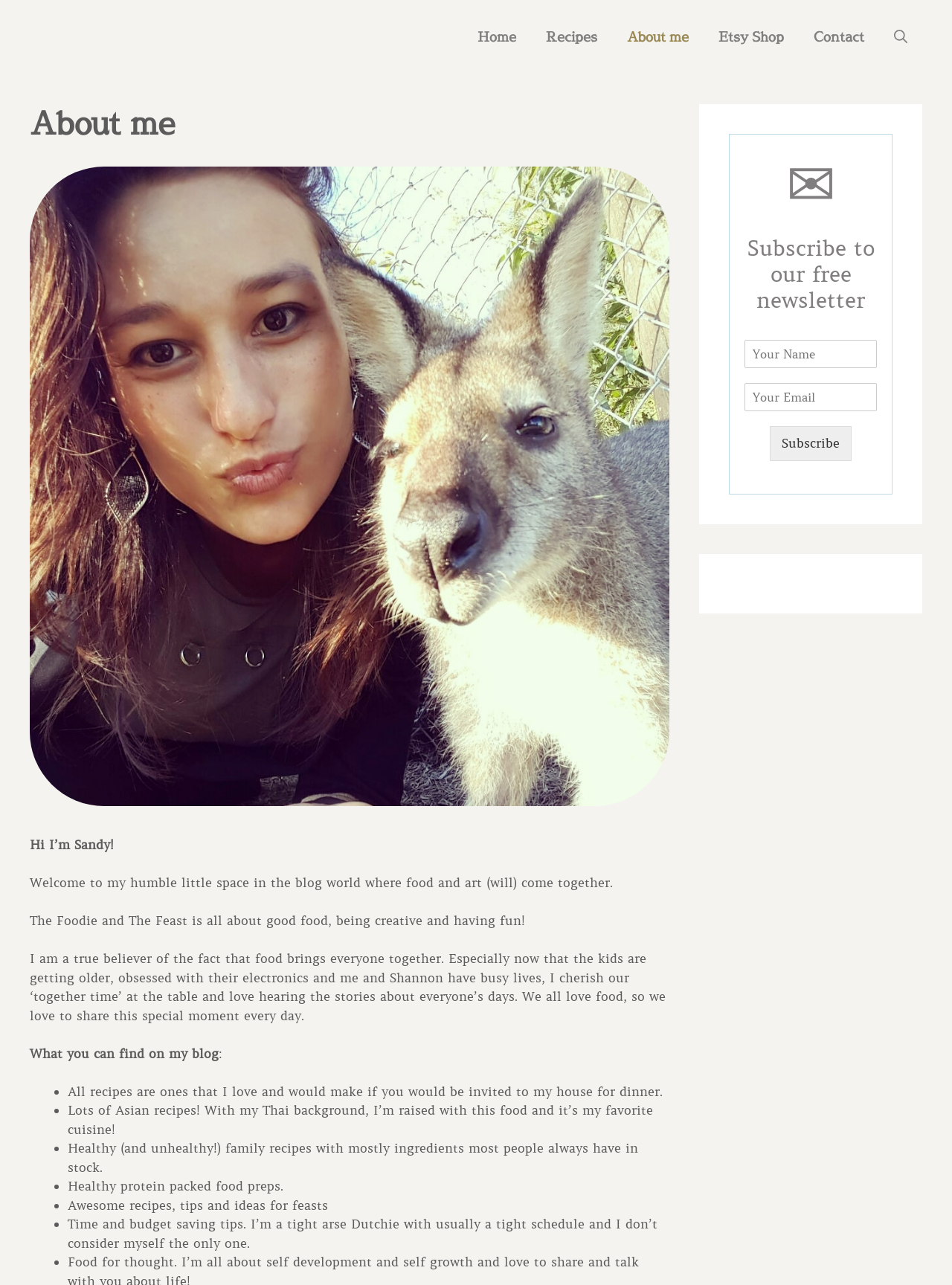Please specify the bounding box coordinates for the clickable region that will help you carry out the instruction: "Login to your account".

None